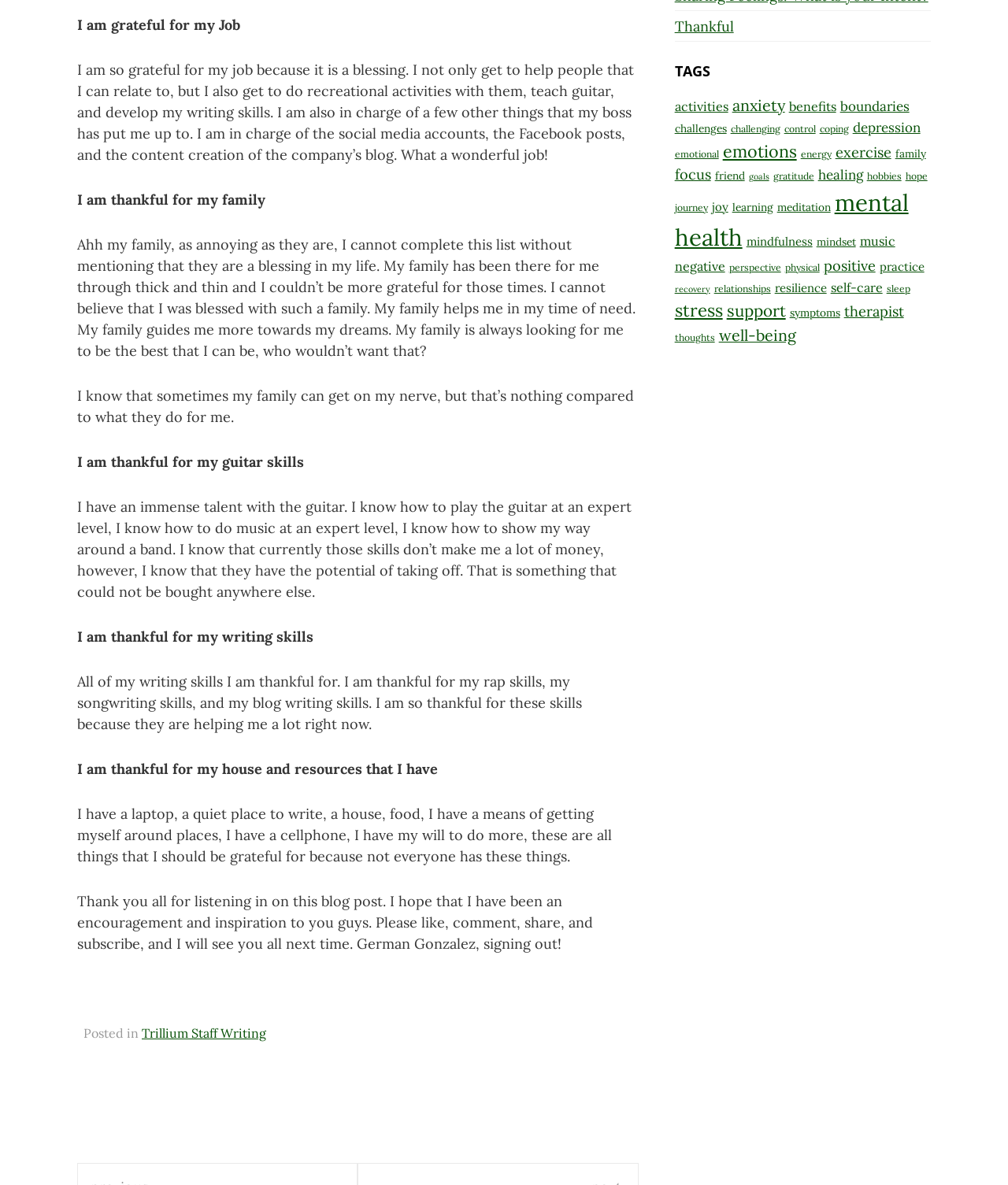Find and provide the bounding box coordinates for the UI element described with: "ChromeNews".

None